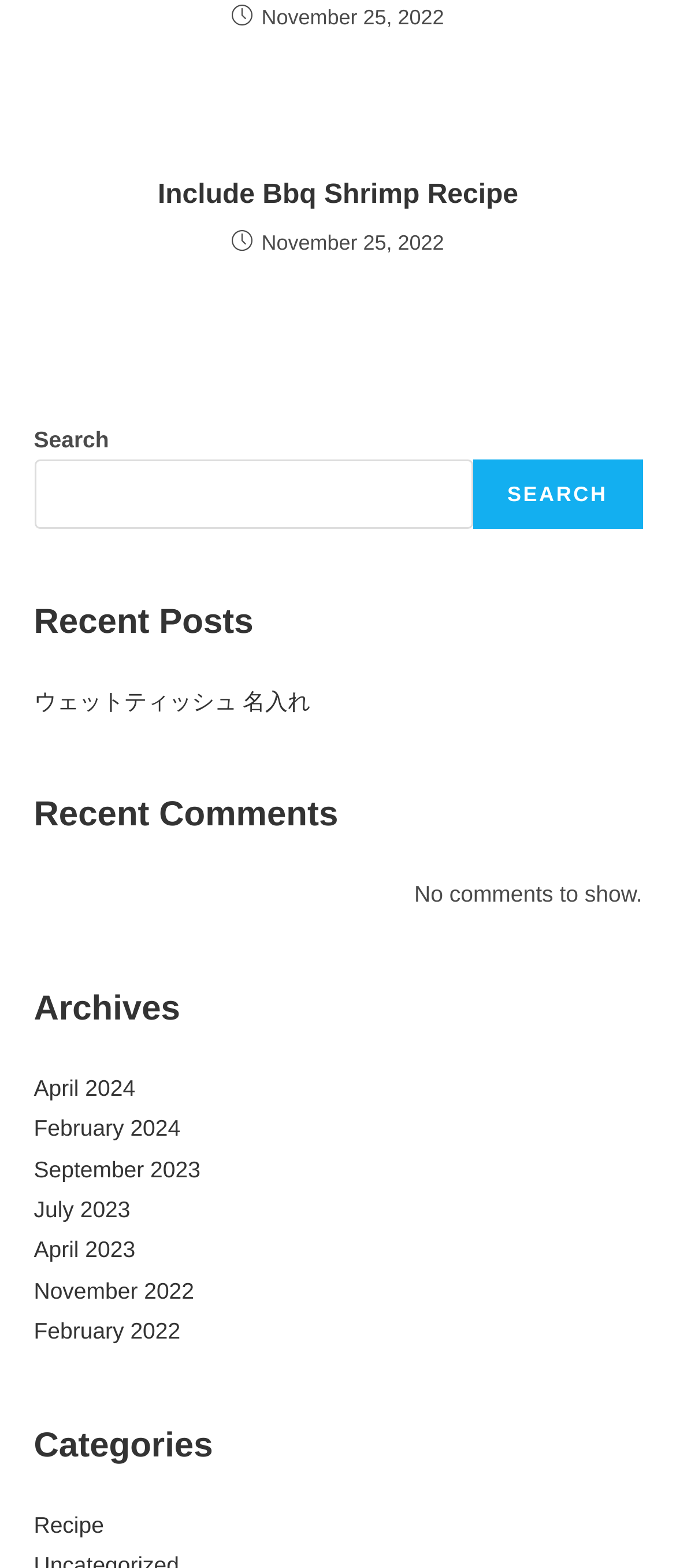Please identify the bounding box coordinates of the region to click in order to complete the given instruction: "Search for a recipe". The coordinates should be four float numbers between 0 and 1, i.e., [left, top, right, bottom].

[0.05, 0.293, 0.699, 0.337]